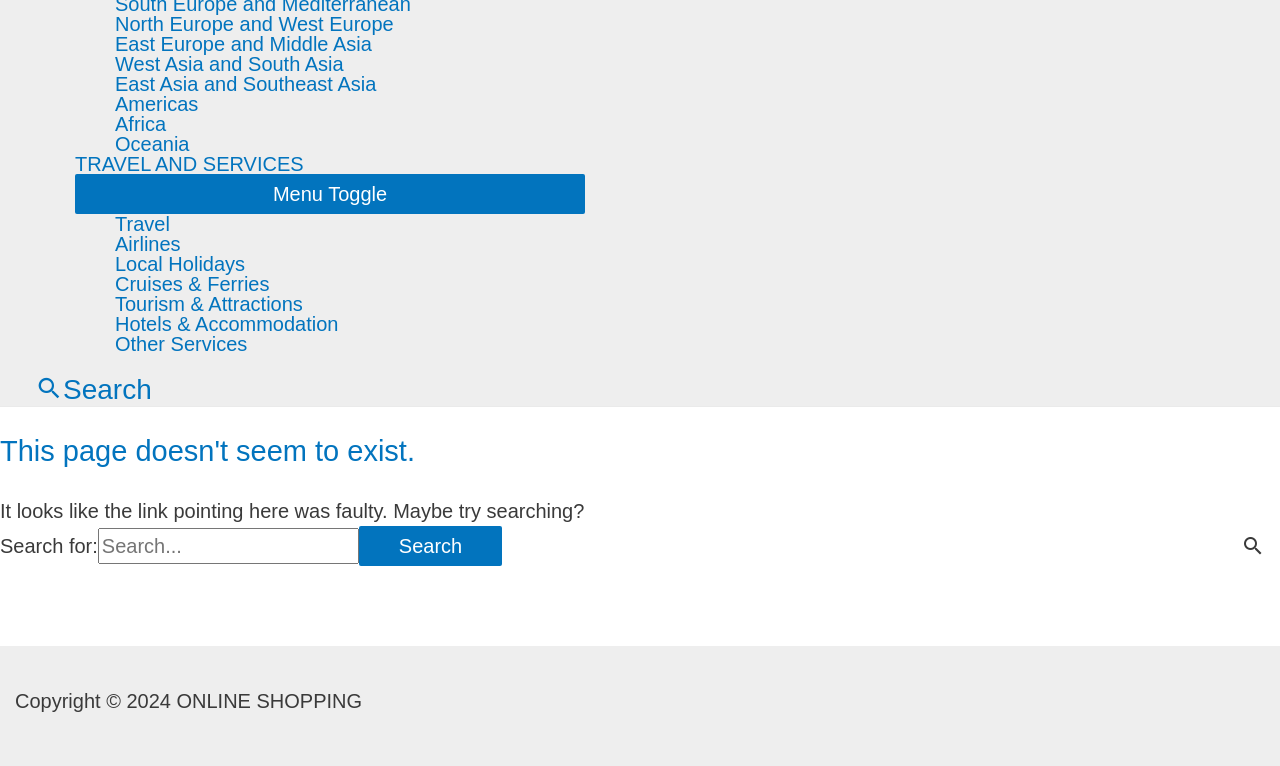Find the bounding box of the UI element described as: "parent_node: Search for: value="Search"". The bounding box coordinates should be given as four float values between 0 and 1, i.e., [left, top, right, bottom].

[0.28, 0.686, 0.392, 0.739]